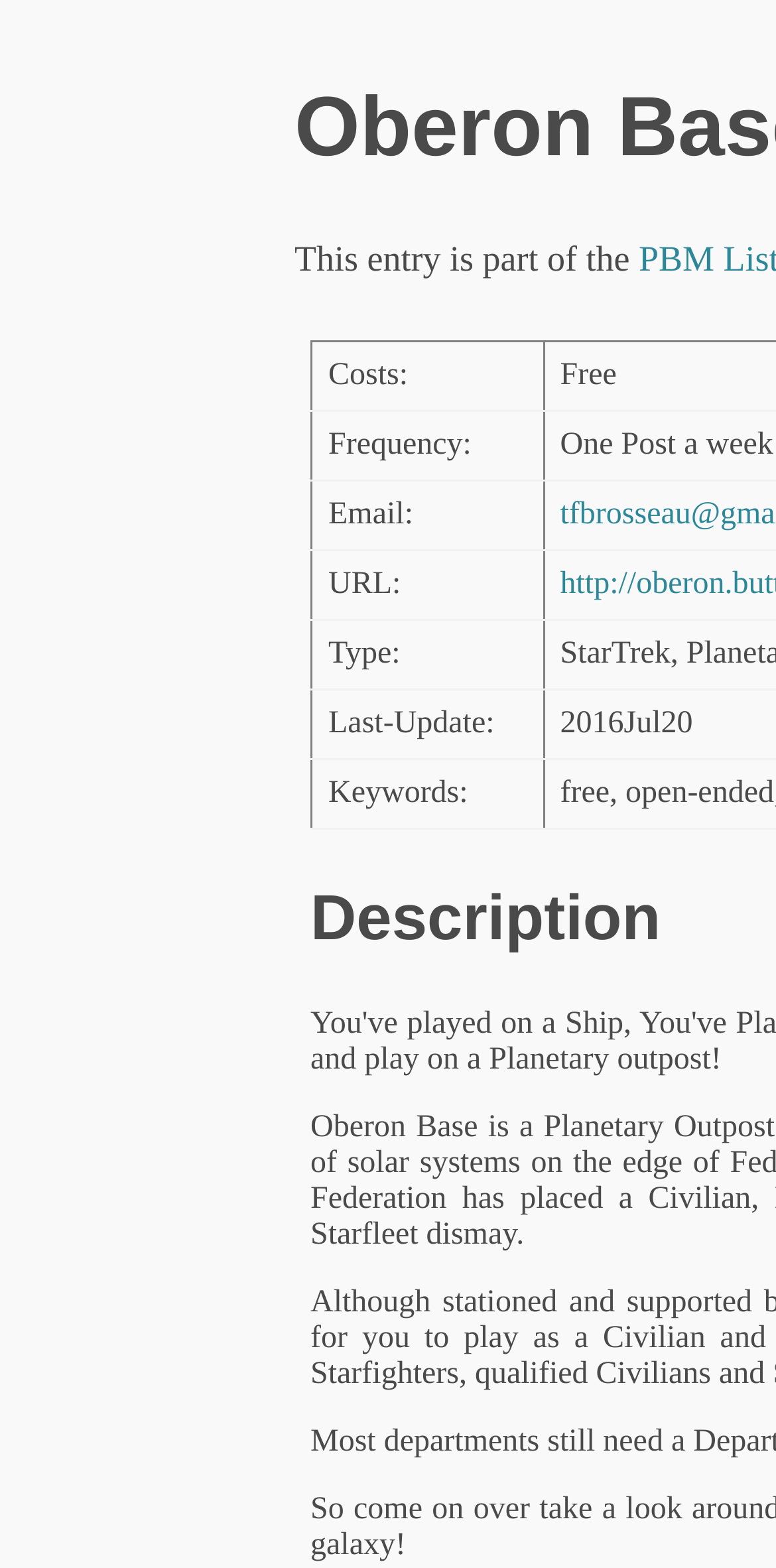Respond to the question with just a single word or phrase: 
What is the position of the 'Email' category?

Third